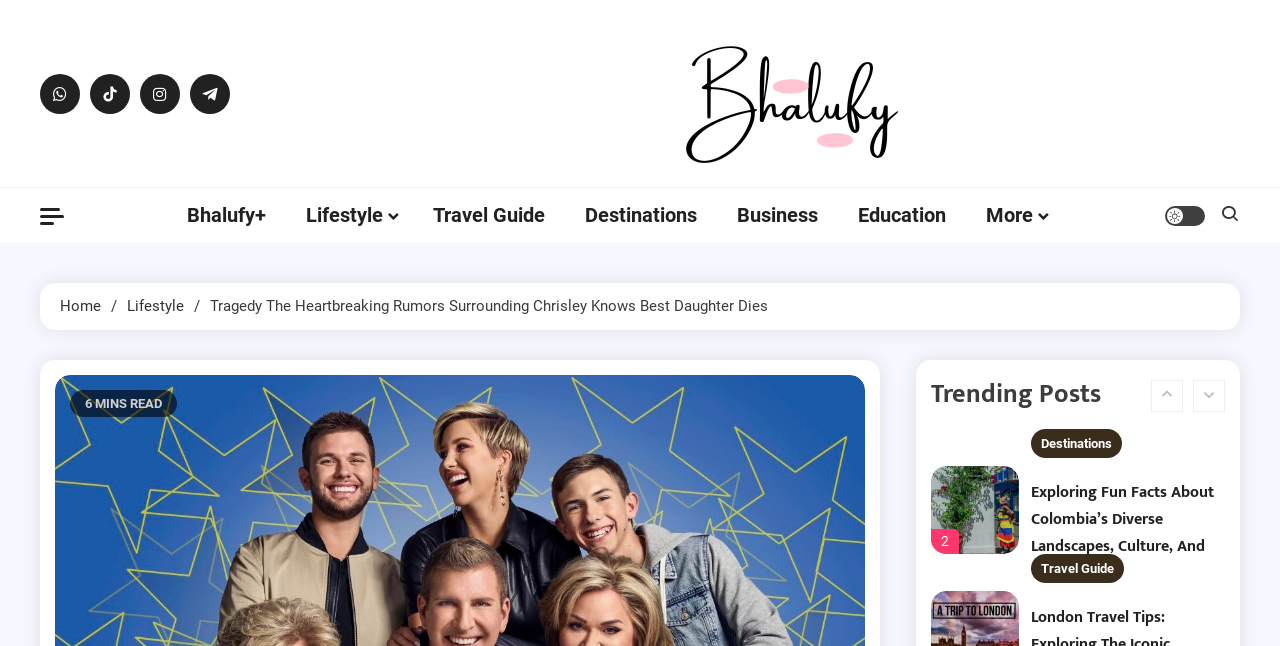How many trending posts are displayed?
Your answer should be a single word or phrase derived from the screenshot.

5